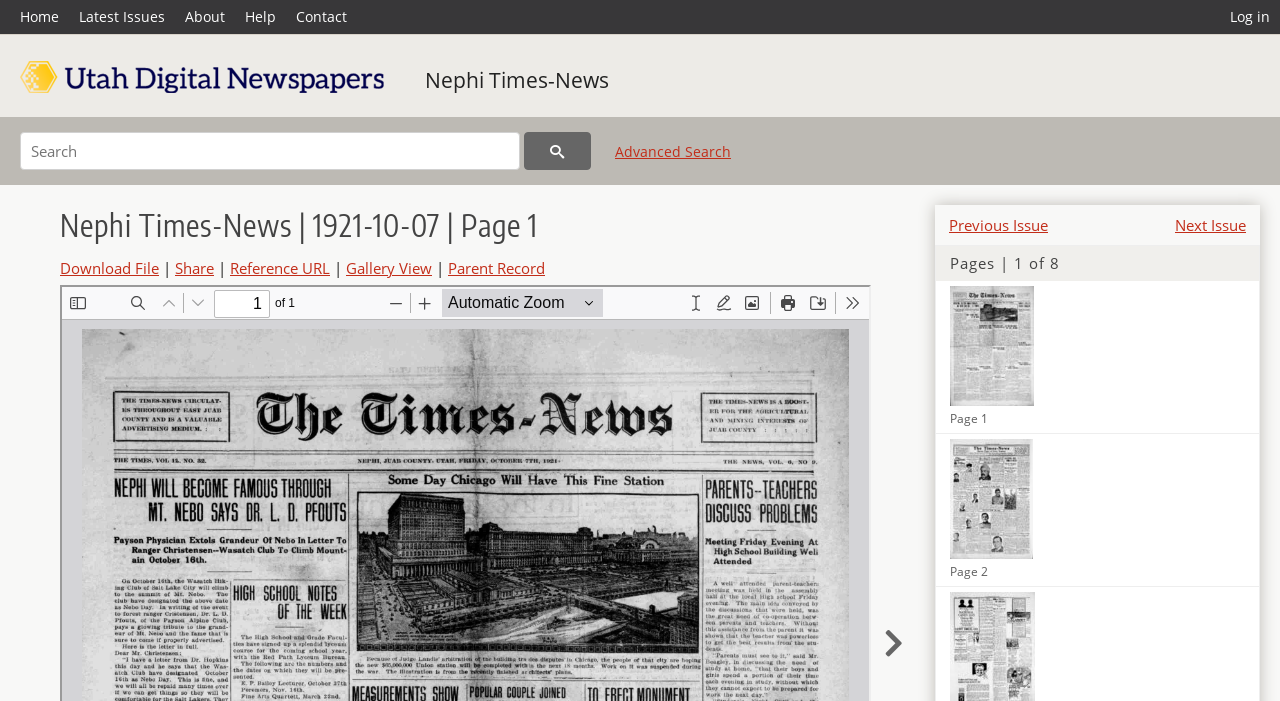Please find the bounding box for the UI component described as follows: "Download File".

[0.047, 0.077, 0.124, 0.105]